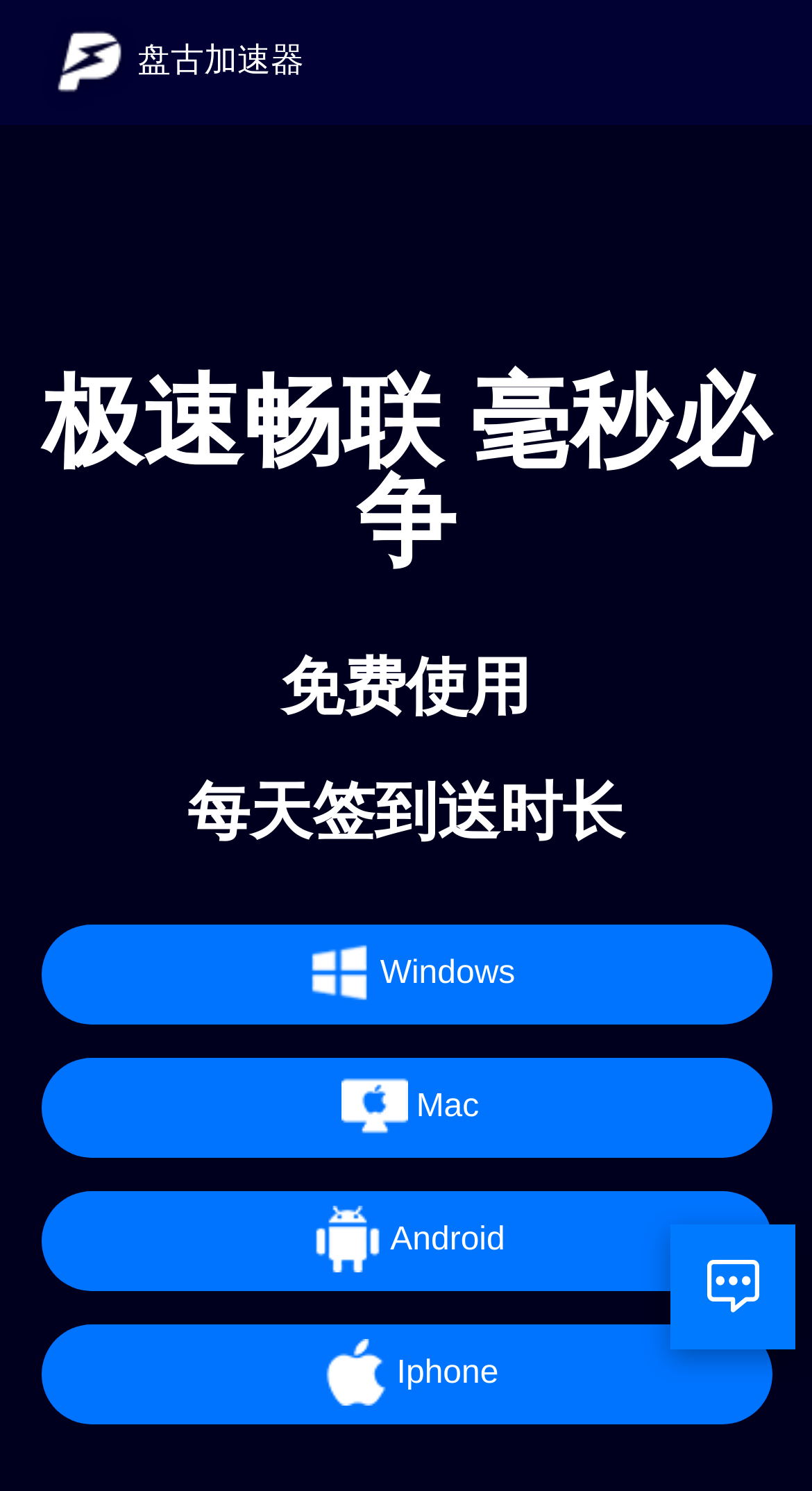Can you look at the image and give a comprehensive answer to the question:
What is the reward for daily sign-in?

The heading '每天签到送时长' (daily sign-in to receive time) implies that users will receive a time-based reward for signing in daily.